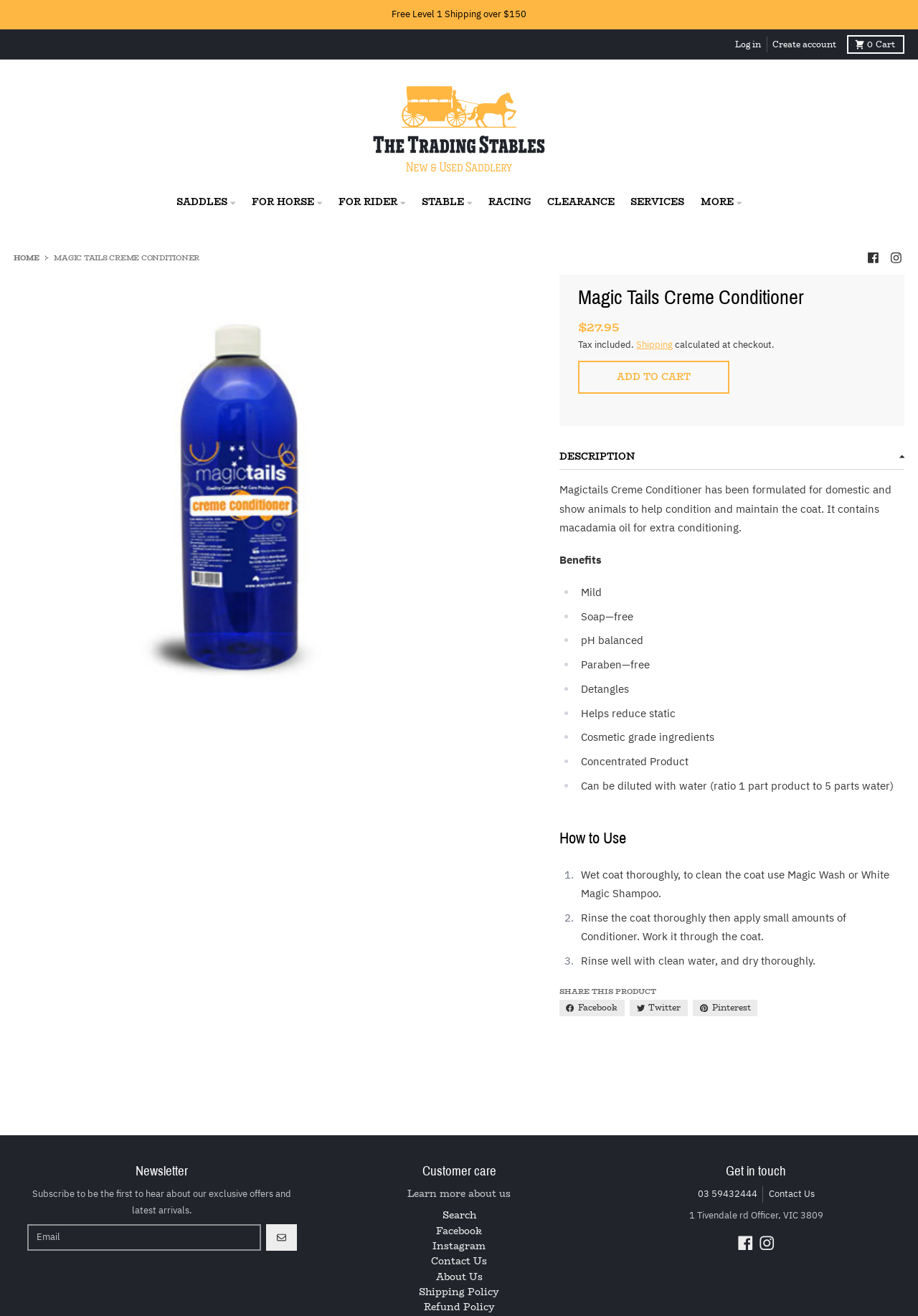Please provide the bounding box coordinates for the element that needs to be clicked to perform the following instruction: "Click the 'ADD TO CART' button". The coordinates should be given as four float numbers between 0 and 1, i.e., [left, top, right, bottom].

[0.63, 0.274, 0.794, 0.299]